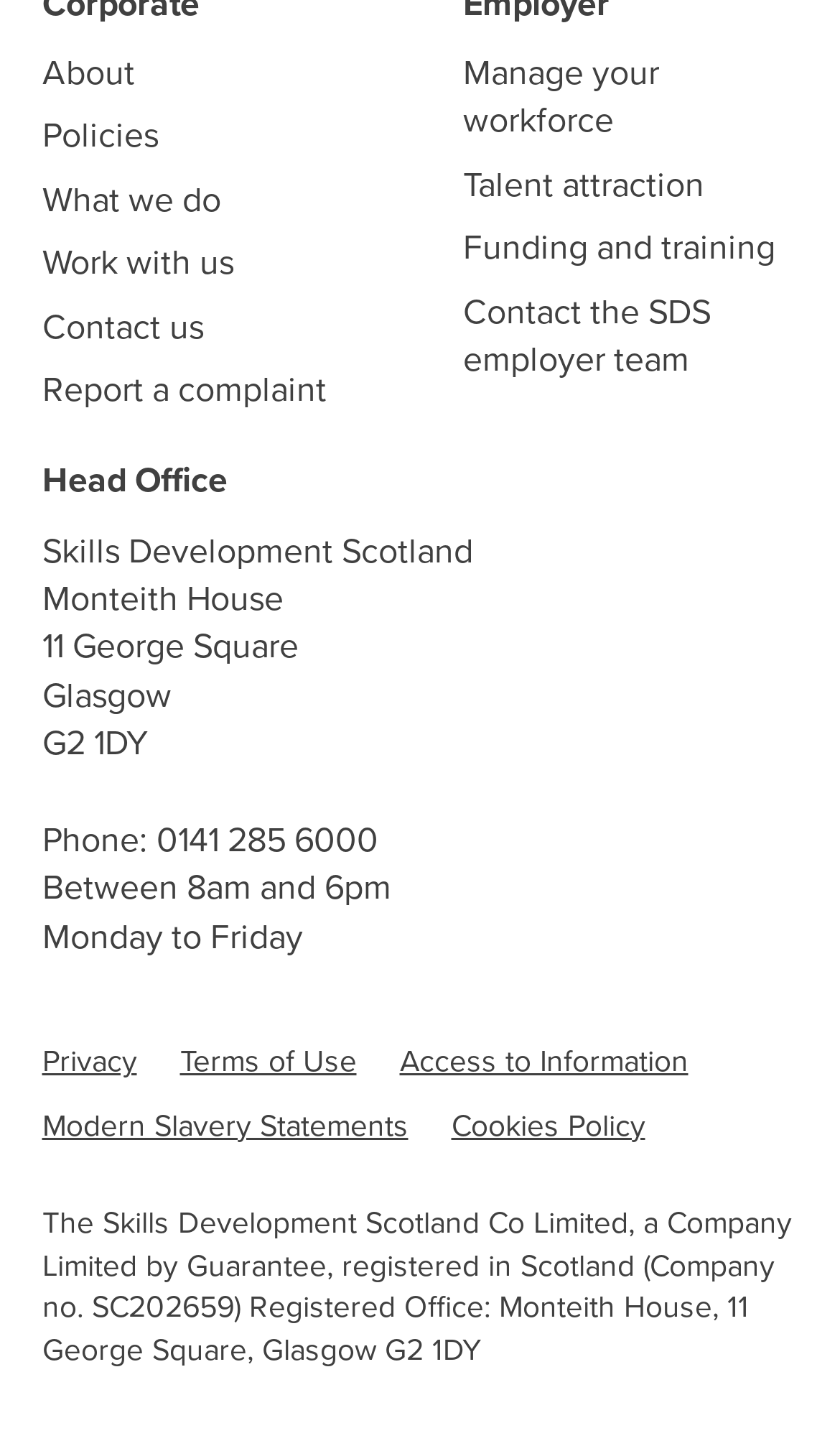Answer in one word or a short phrase: 
What is the phone number?

0141 285 6000